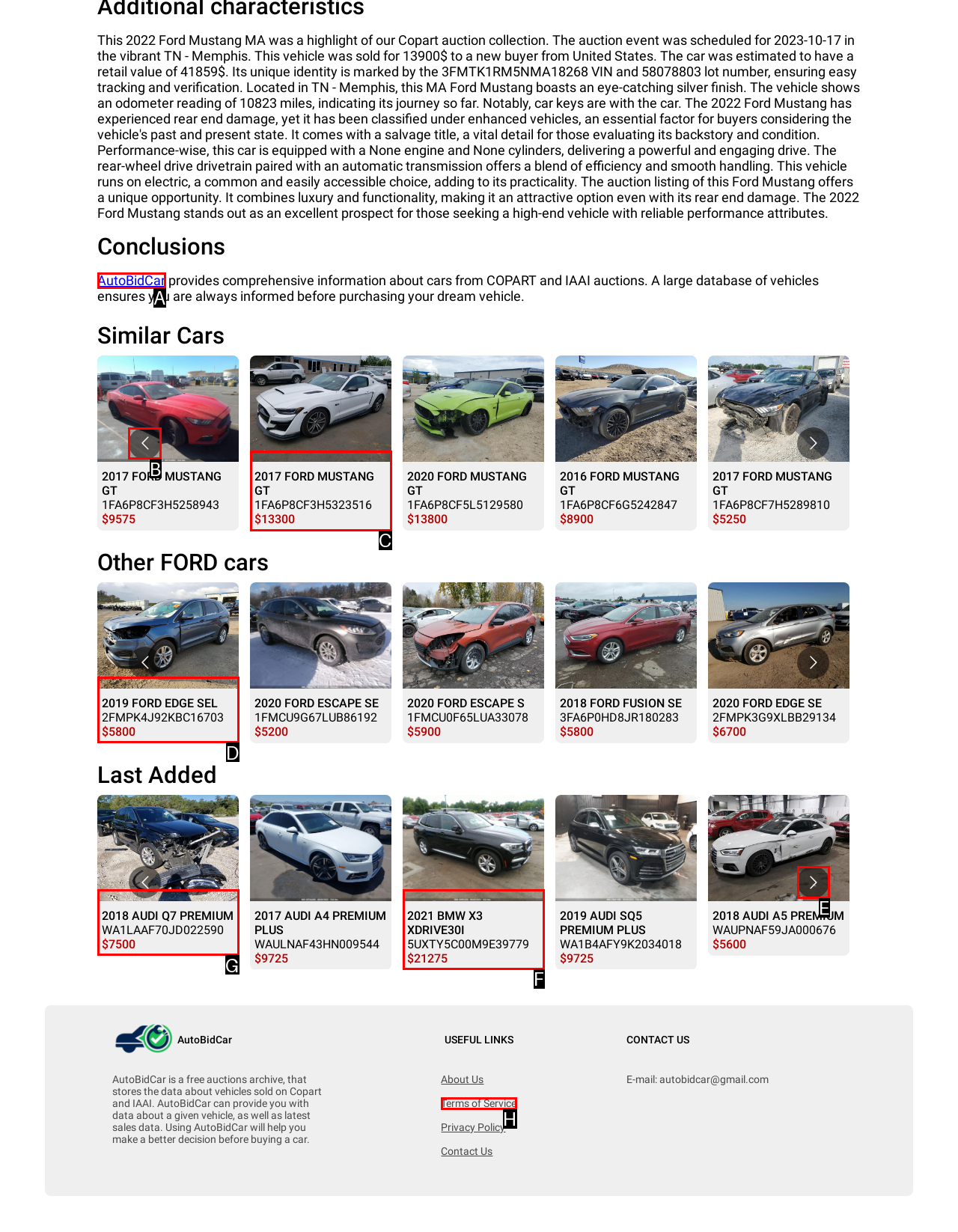For the instruction: Go to the previous slide, determine the appropriate UI element to click from the given options. Respond with the letter corresponding to the correct choice.

B